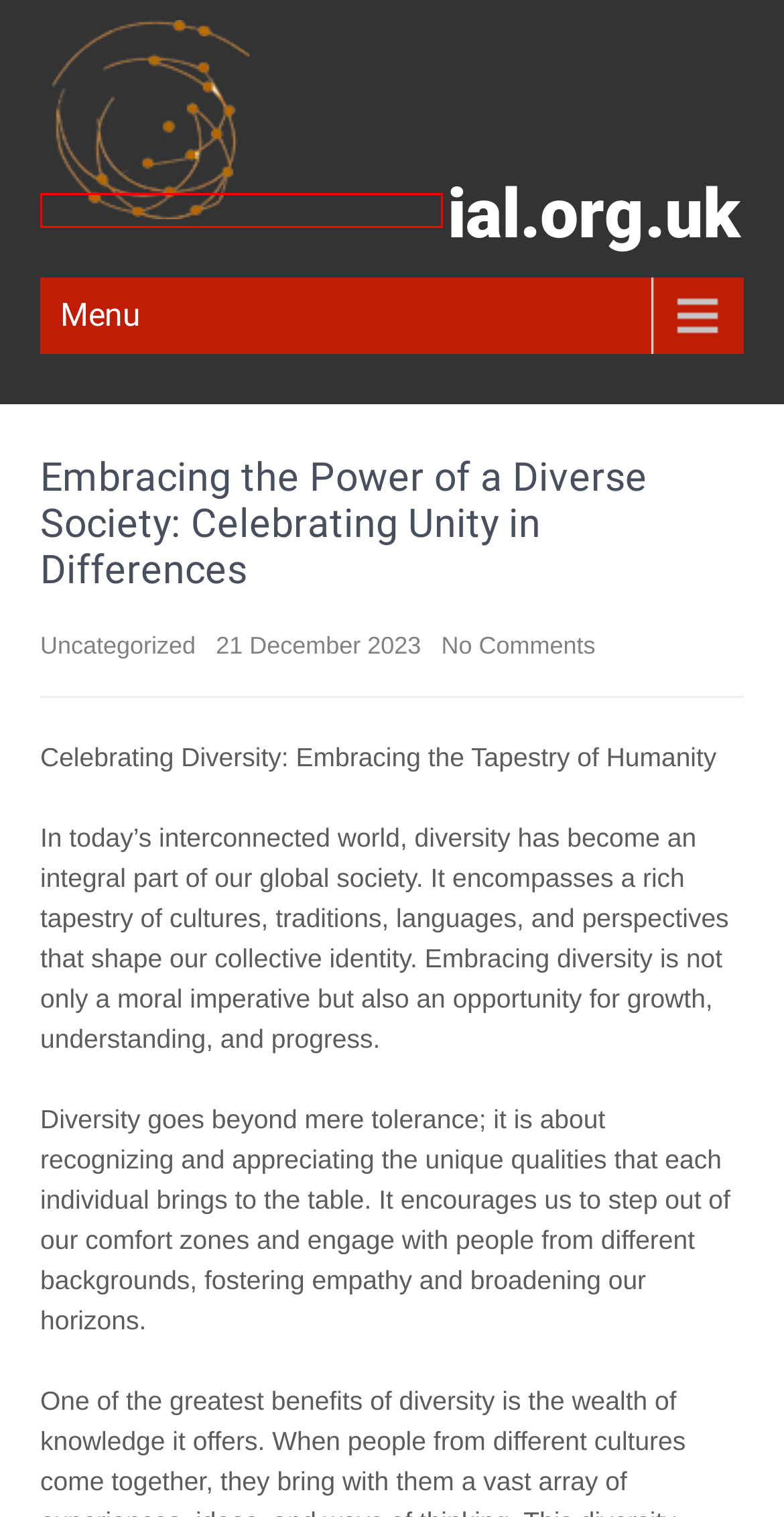You have a screenshot of a webpage with a red bounding box around a UI element. Determine which webpage description best matches the new webpage that results from clicking the element in the bounding box. Here are the candidates:
A. consultant jobs Archives - ial.org.uk
B. ial.org.uk - Connecting Cultures, Building Bridges, and Celebrating London's Global Spirit
C. bni Archives - ial.org.uk
D. Uncategorized Archives - ial.org.uk
E. freelancer Archives - ial.org.uk
F. Exploring London Met's Dynamic International Relations Programme - ial.org.uk
G. consultant Archives - ial.org.uk
H. global network marketing Archives - ial.org.uk

B